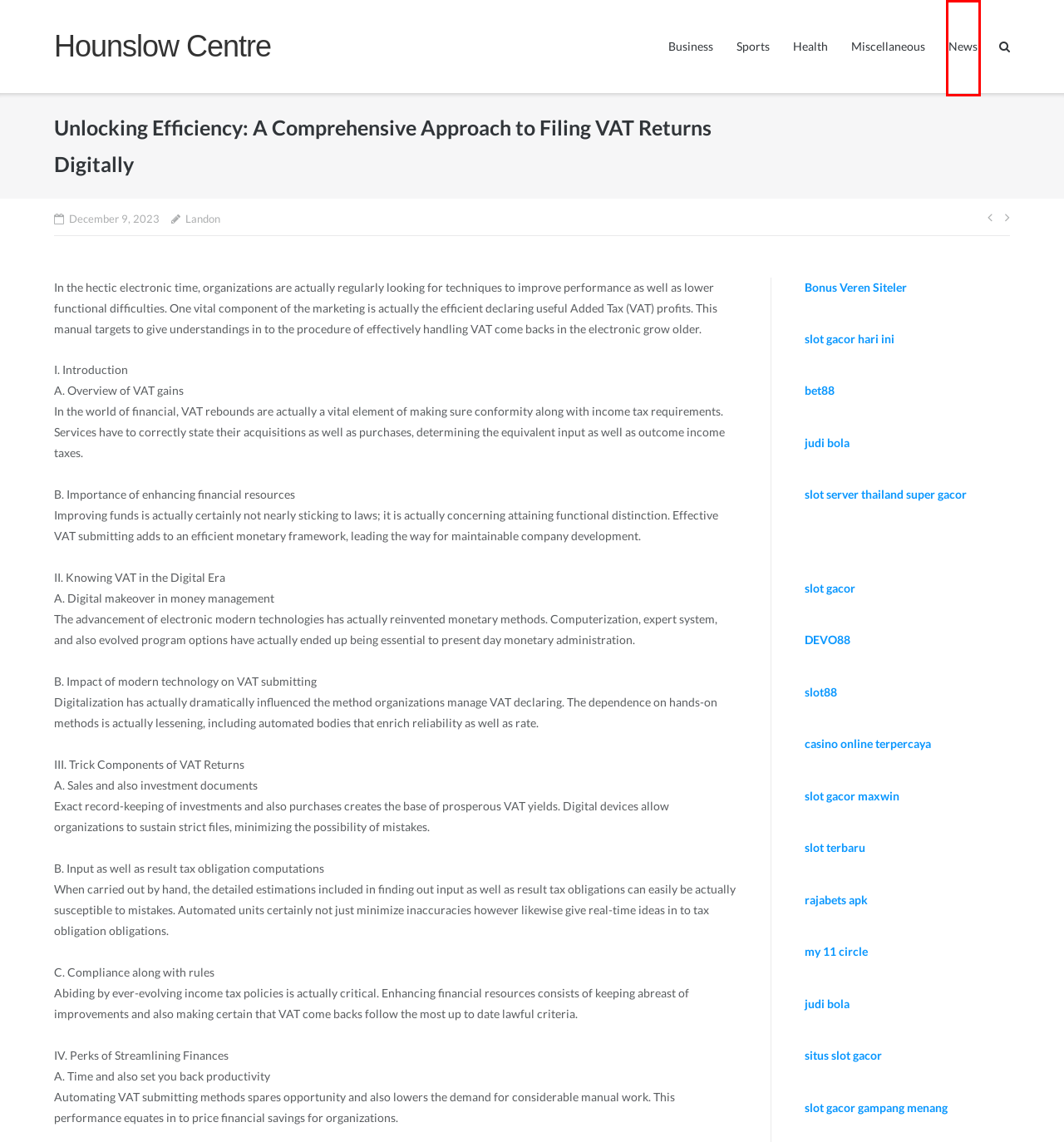Take a look at the provided webpage screenshot featuring a red bounding box around an element. Select the most appropriate webpage description for the page that loads after clicking on the element inside the red bounding box. Here are the candidates:
A. Sports – Hounslow Centre
B. CRICKET INDIA - rajabets-login.com
C. Situs Slot Gacor Server Thailand Resmi Terbaru Gampang Jackpot Maxwin
D. News – Hounslow Centre
E. MY 11 CIRCLE DOWNLOAD APK LIVE BETTING AND CASINO APP LOGIN INDIA 2024
F. Hounslow Centre
G. HOKIBET88: Bet88 Mudah Jp Hoki Bet Slot Online dan Slot88 Situs Gacor
H. Health – Hounslow Centre

D